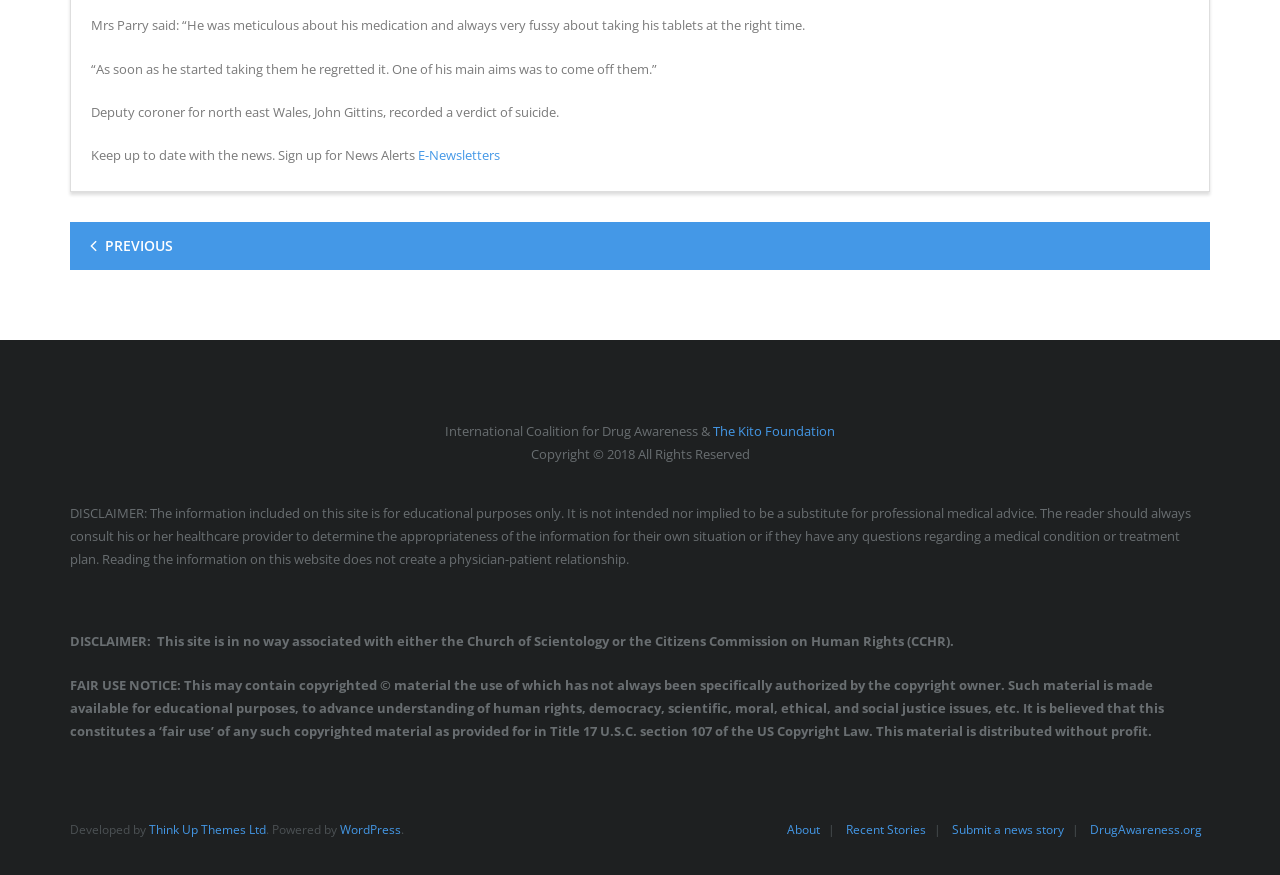What is the purpose of the website according to the disclaimer?
Please respond to the question with a detailed and informative answer.

The answer can be found in the StaticText element with the text 'The information included on this site is for educational purposes only.'